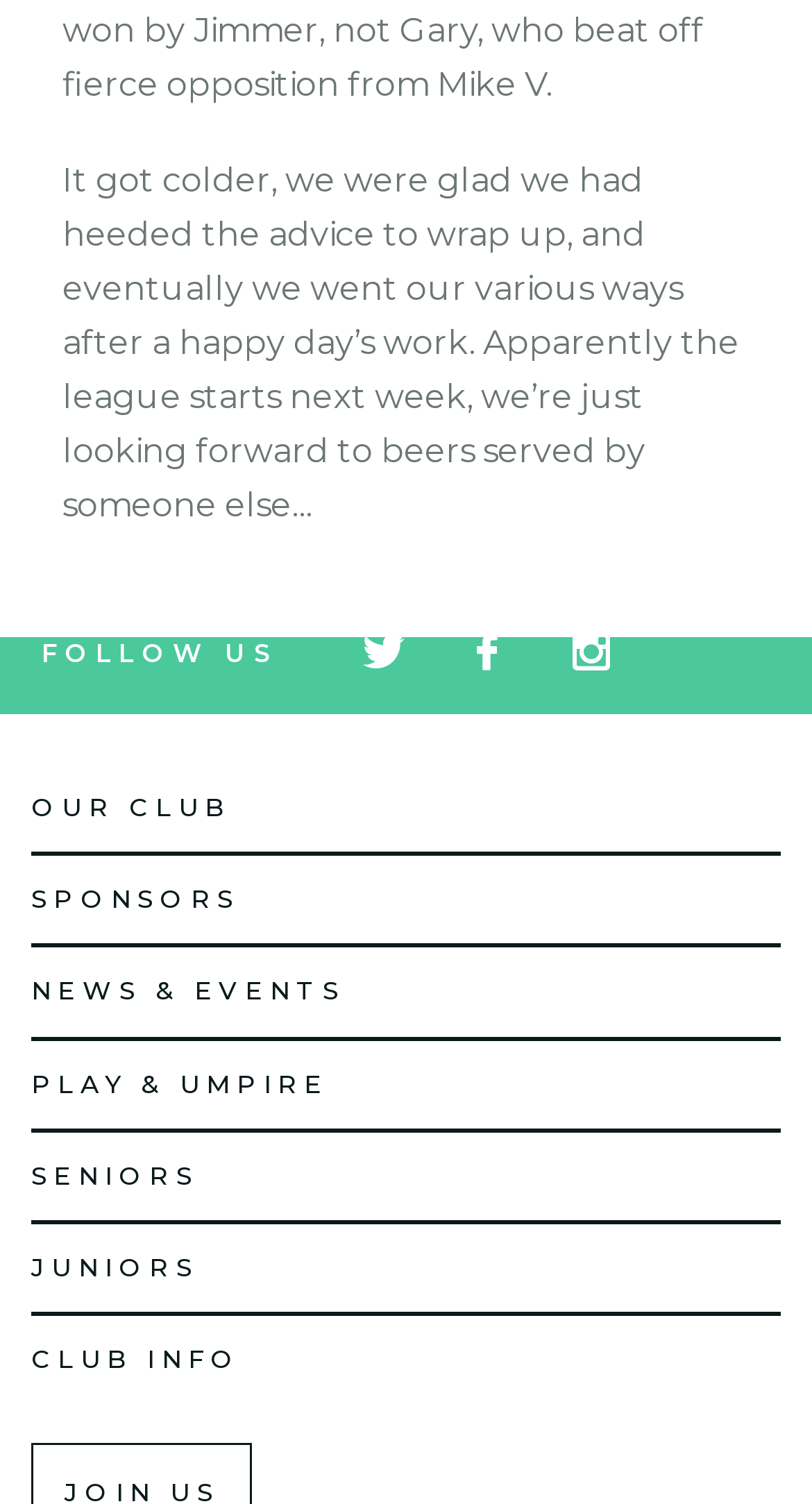Using the image as a reference, answer the following question in as much detail as possible:
How many social media links are there?

There are three social media links on the webpage, which are Twitter, Facebook, and another Twitter link. These links are represented by icons and are located near the 'FOLLOW US' text.